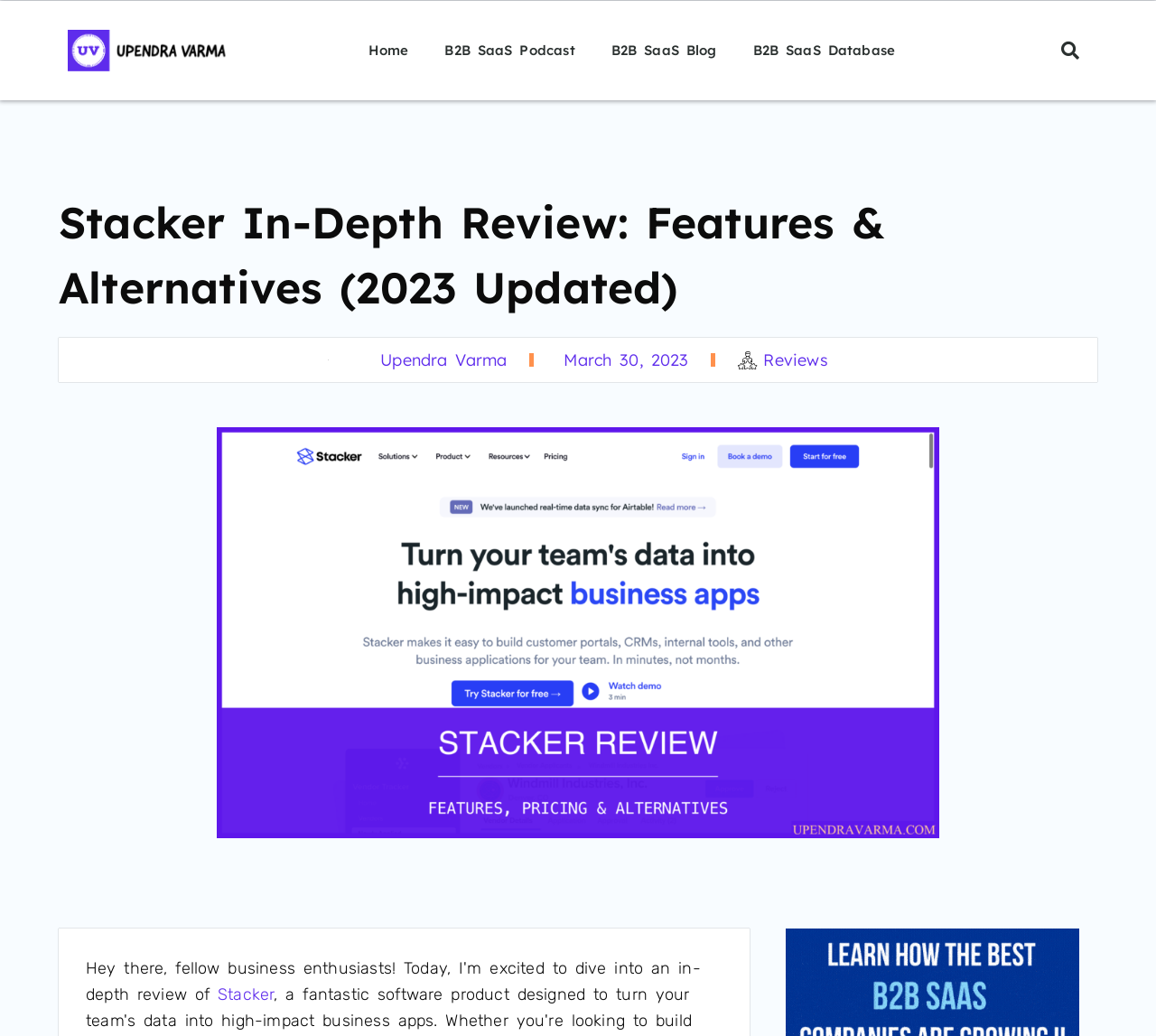Specify the bounding box coordinates of the element's region that should be clicked to achieve the following instruction: "Check the author's profile". The bounding box coordinates consist of four float numbers between 0 and 1, in the format [left, top, right, bottom].

[0.284, 0.335, 0.439, 0.36]